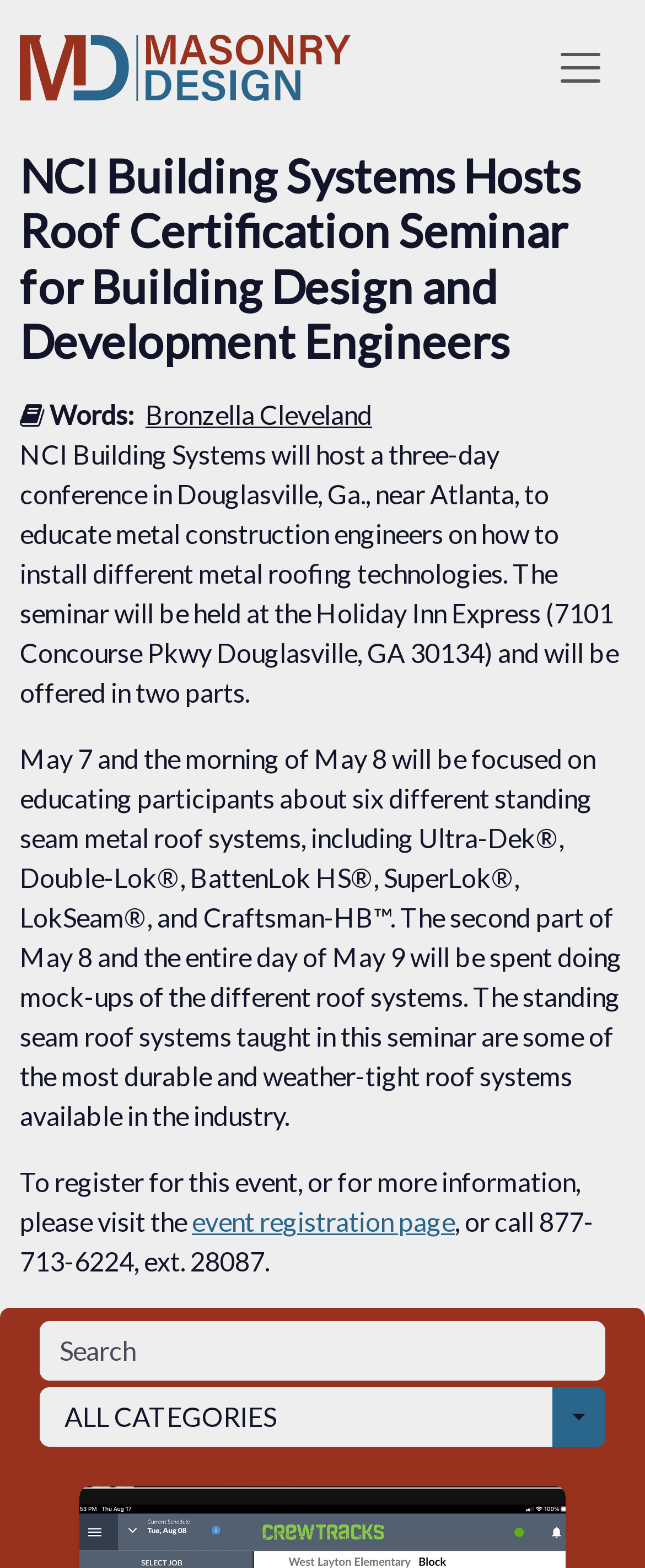What is the location of the seminar?
Refer to the image and give a detailed answer to the question.

The location of the seminar can be found in the paragraph that describes the event, which states 'NCI Building Systems will host a three-day conference in Douglasville, Ga., near Atlanta...'.